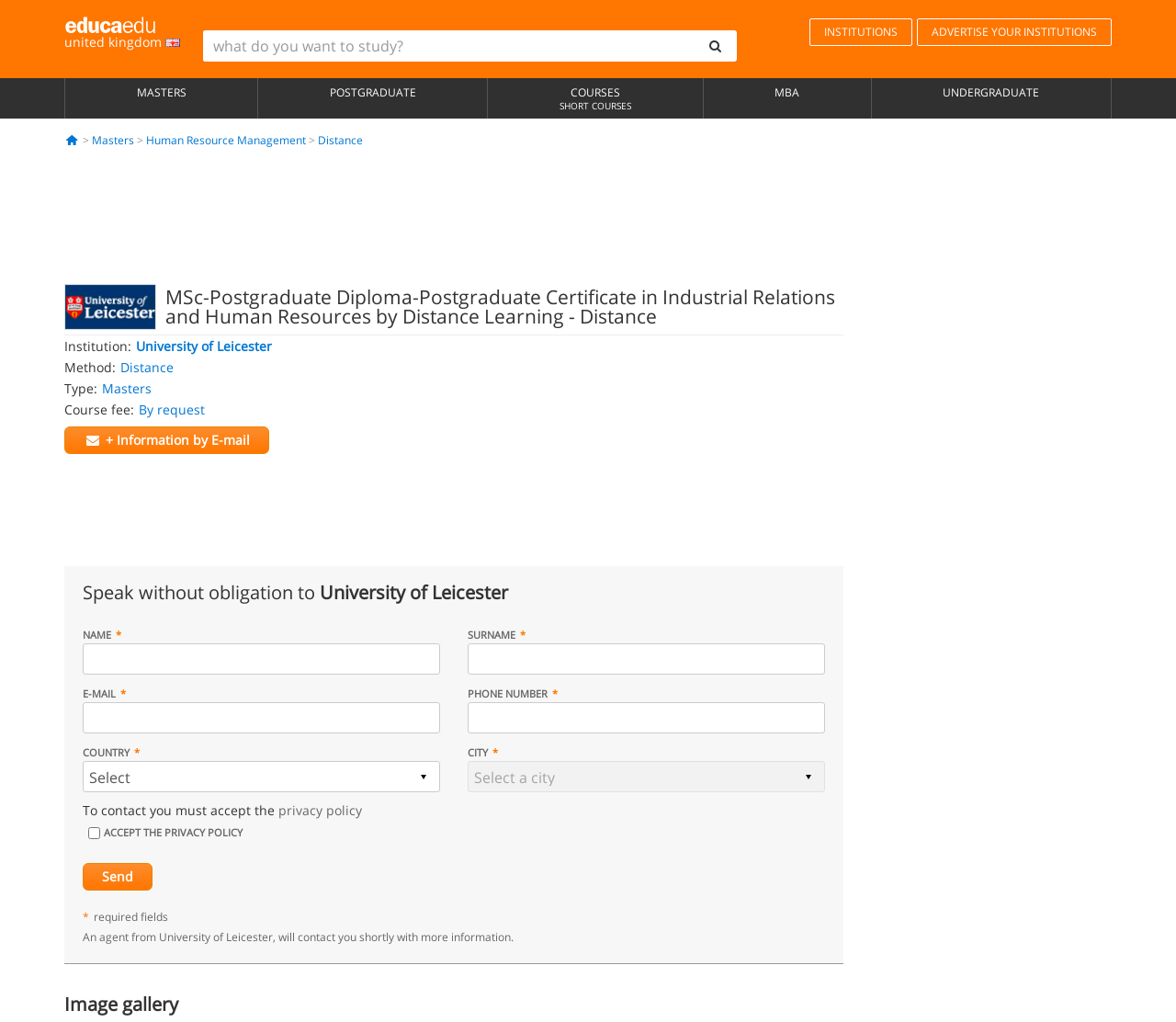Respond with a single word or phrase to the following question: What is the name of the institution?

University of Leicester